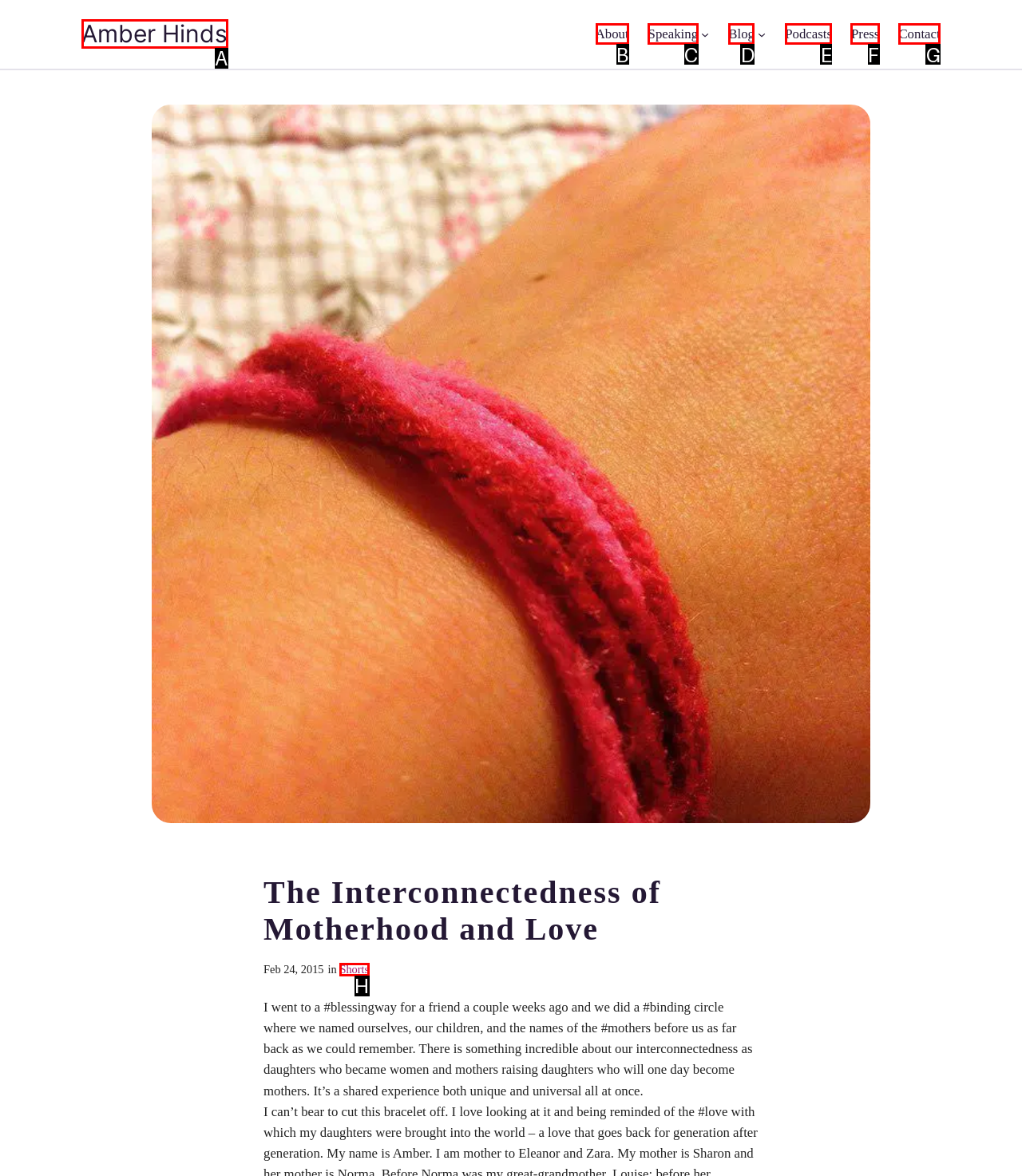Determine which HTML element should be clicked to carry out the following task: go to about page Respond with the letter of the appropriate option.

B